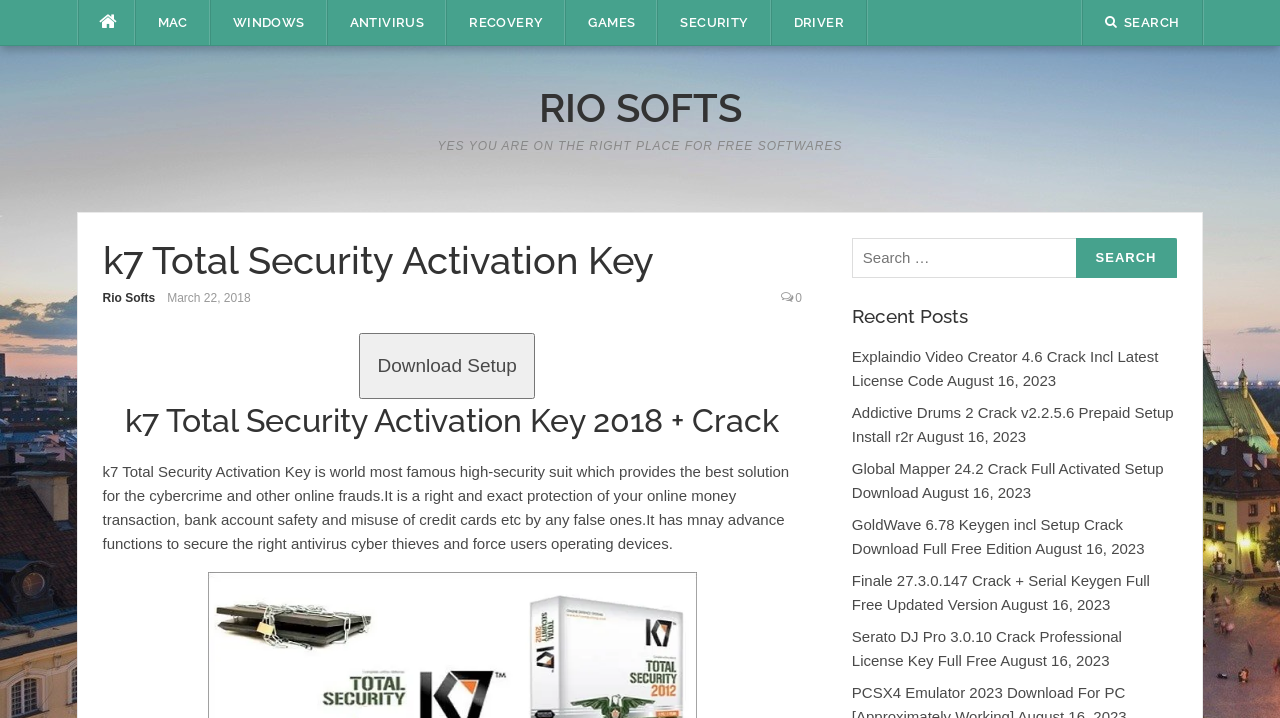Determine the bounding box coordinates of the element that should be clicked to execute the following command: "Search for software".

[0.863, 0.021, 0.921, 0.042]